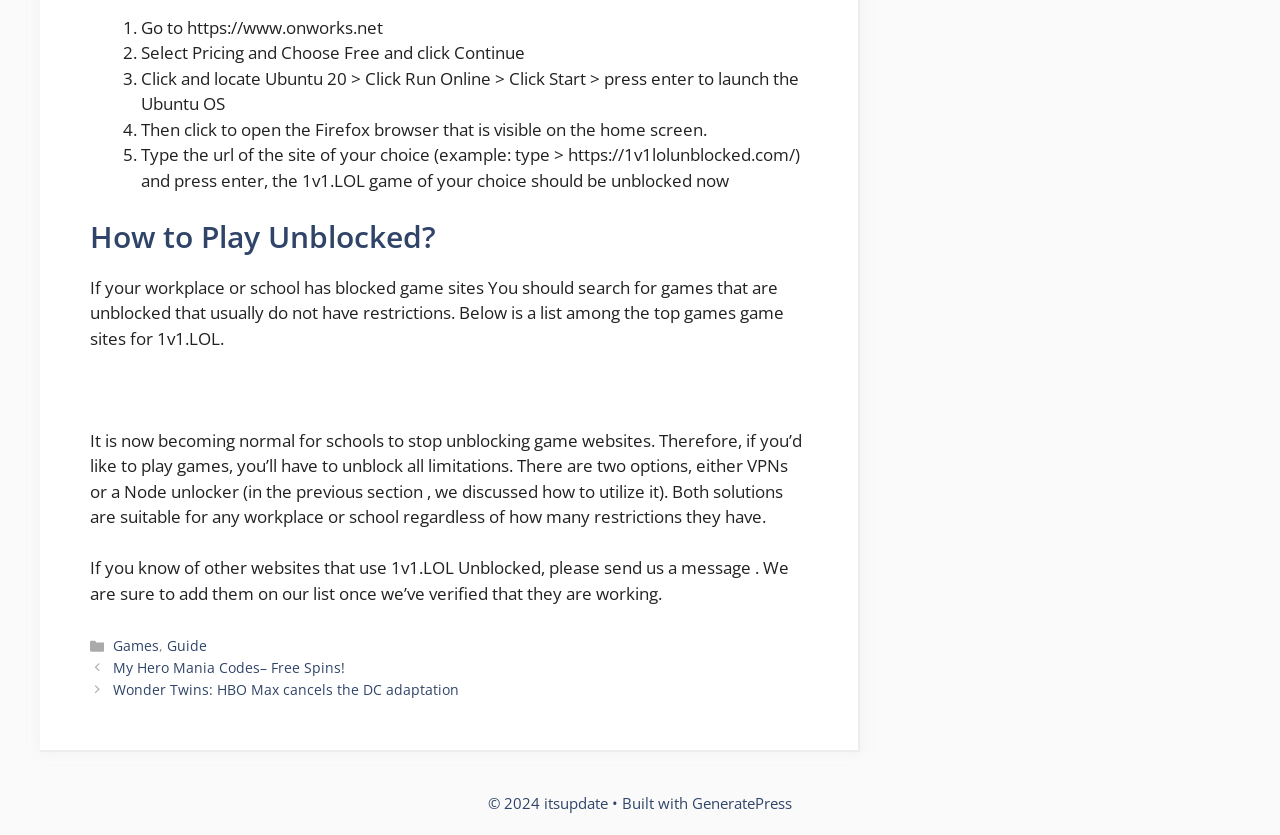Based on the image, give a detailed response to the question: What is the purpose of the Node unlocker?

The Node unlocker is mentioned as one of the two options to unblock game websites, along with VPNs, suggesting that its purpose is to bypass restrictions and allow access to blocked game sites.